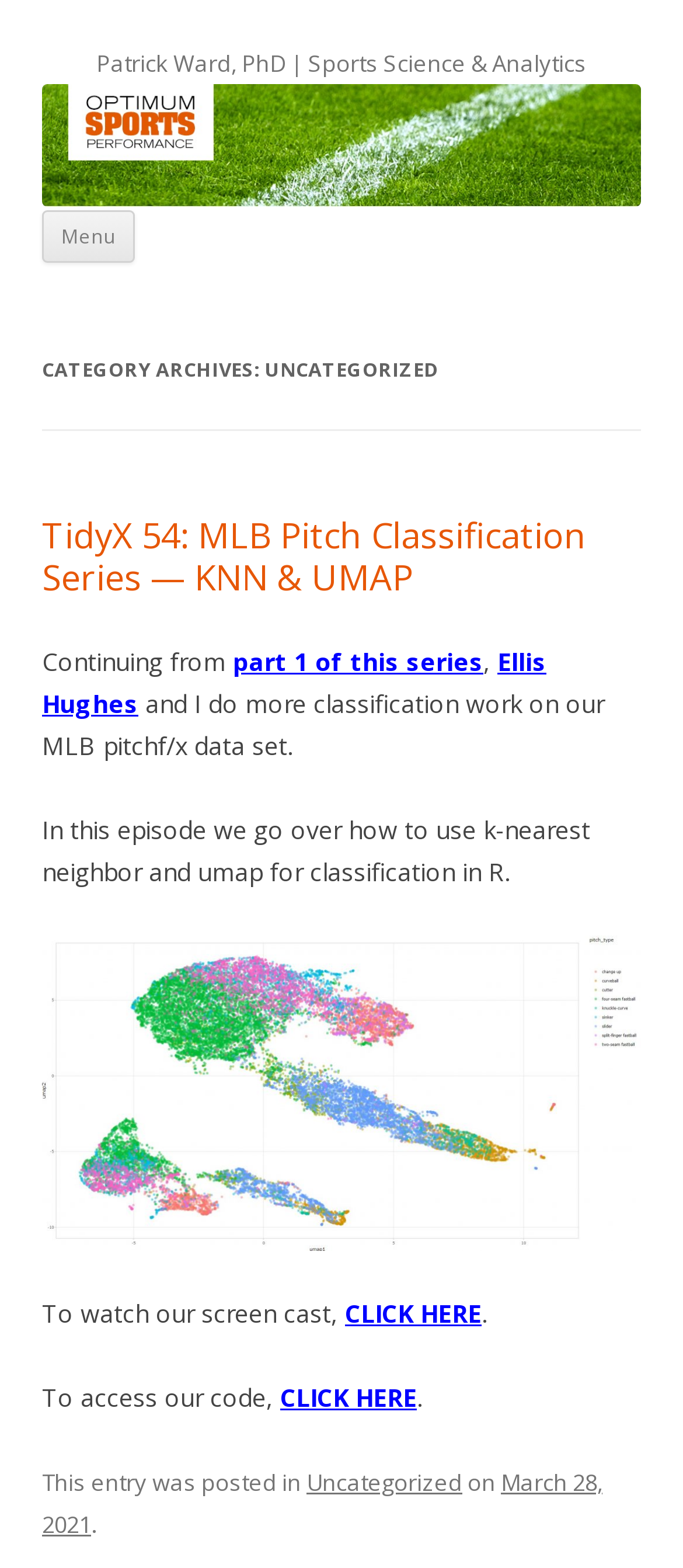How many links are there in the latest article?
Please use the visual content to give a single word or phrase answer.

5